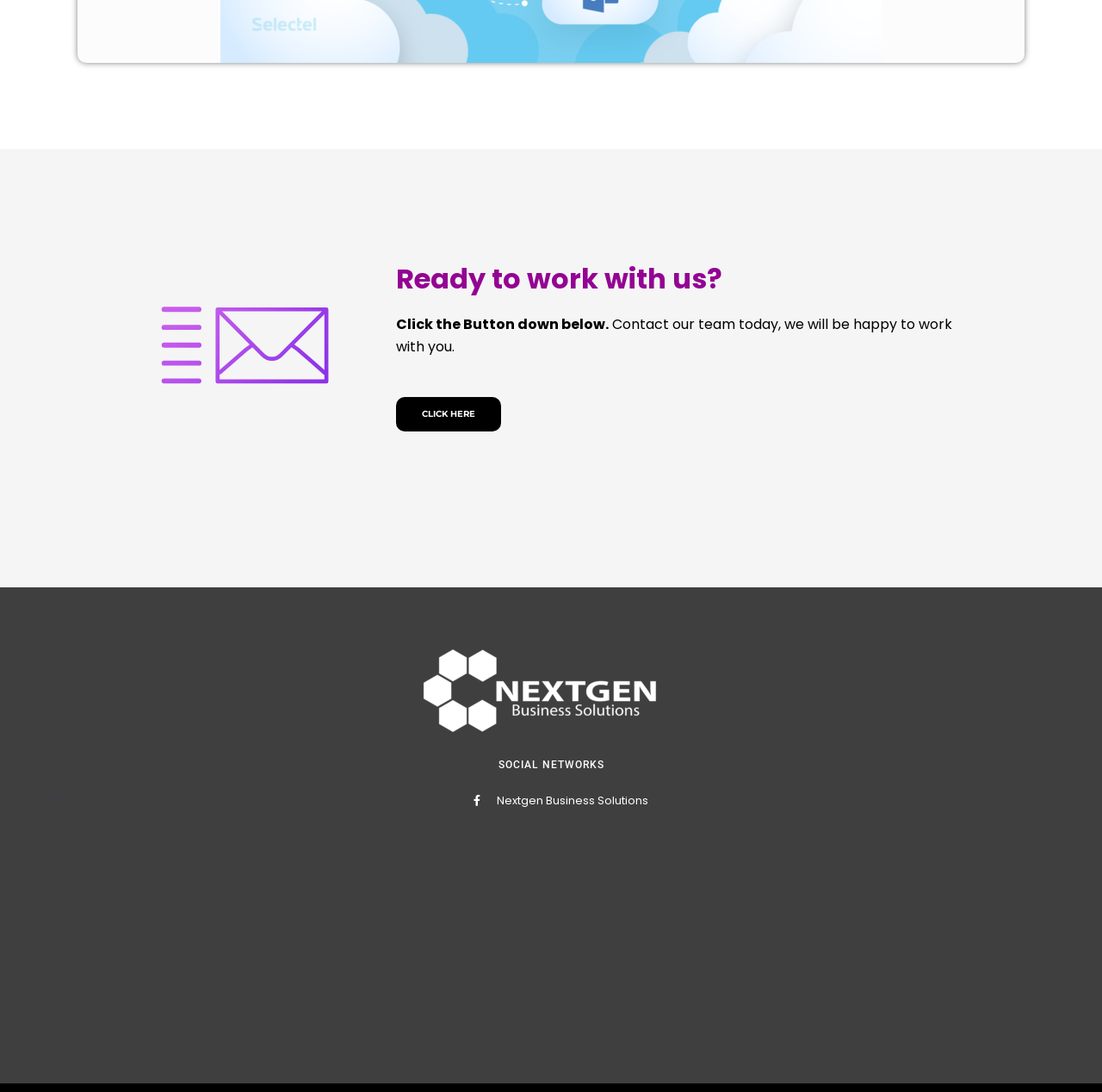Provide the bounding box coordinates of the HTML element this sentence describes: "Click here". The bounding box coordinates consist of four float numbers between 0 and 1, i.e., [left, top, right, bottom].

[0.359, 0.364, 0.455, 0.395]